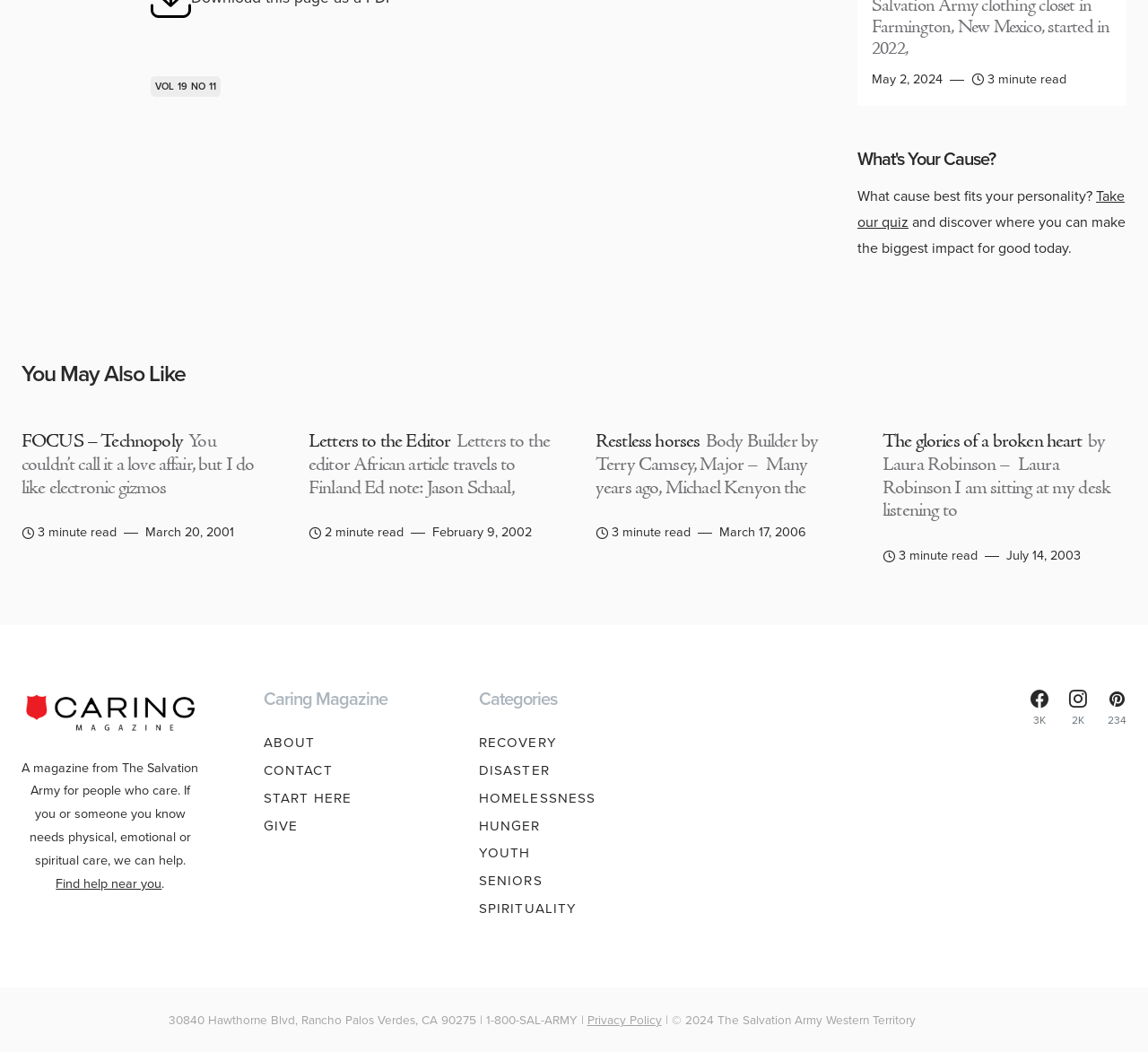What is the address of The Salvation Army Western Territory?
Based on the visual details in the image, please answer the question thoroughly.

The address of The Salvation Army Western Territory is located at the bottom of the webpage, in the footer section. It provides the physical address and phone number of the organization, which is likely the publisher of the magazine.